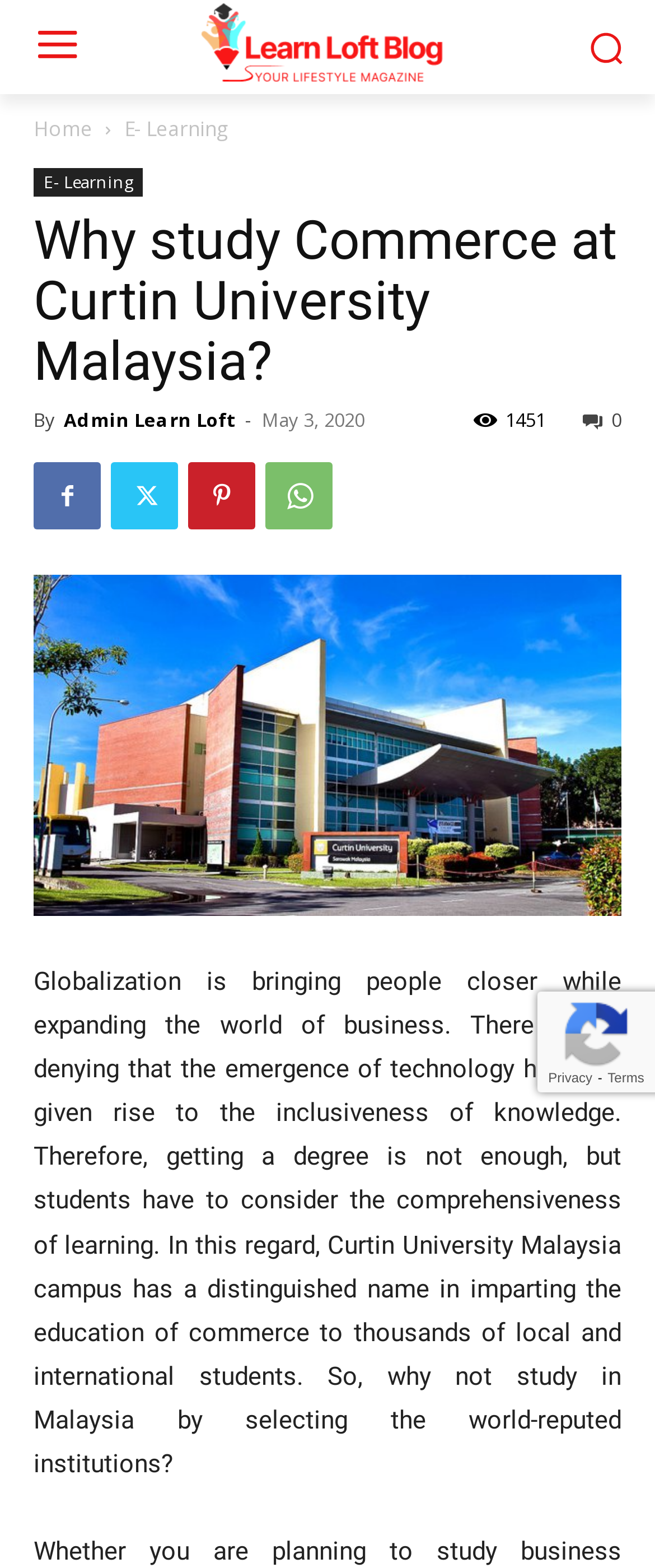Provide a brief response in the form of a single word or phrase:
How many social media links are there?

4